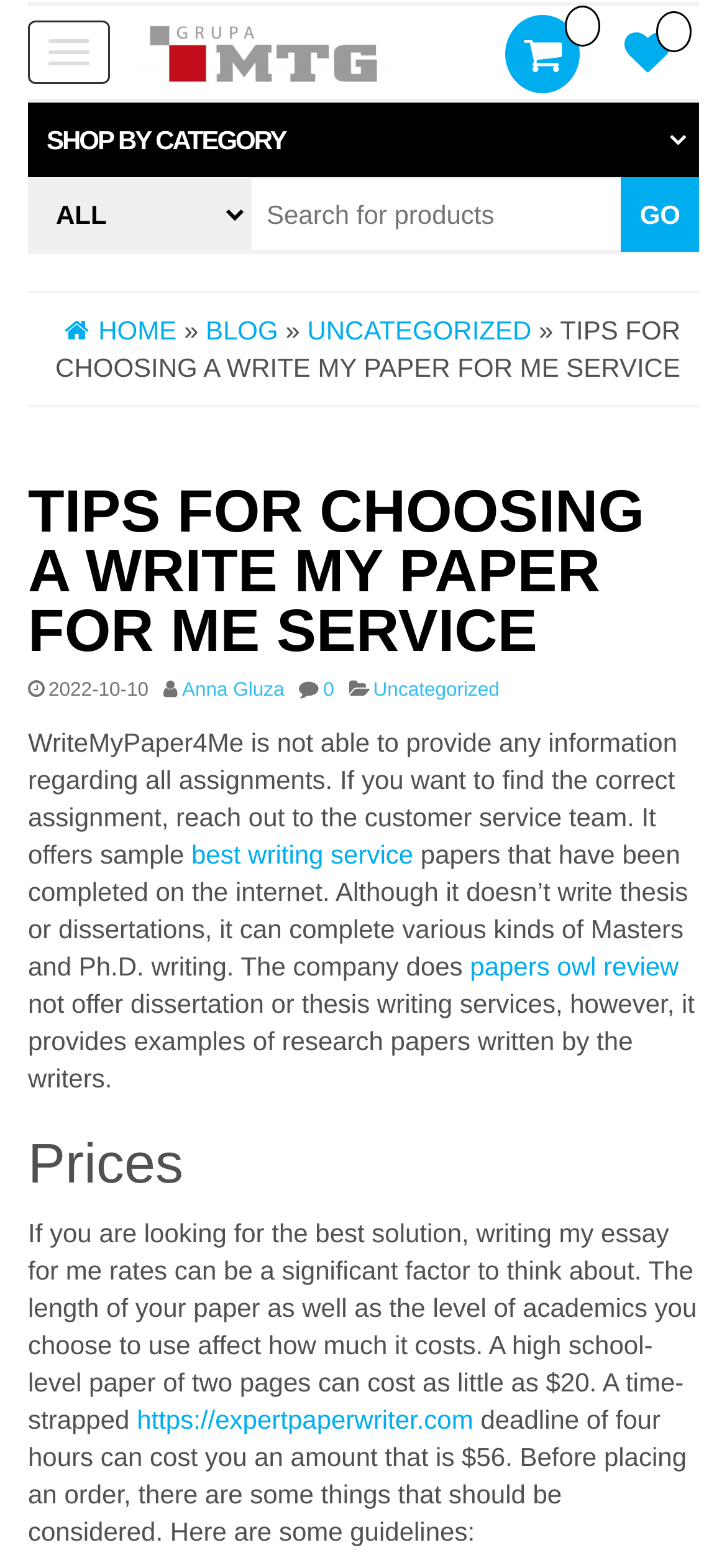Find the coordinates for the bounding box of the element with this description: "0".

[0.859, 0.021, 0.923, 0.048]